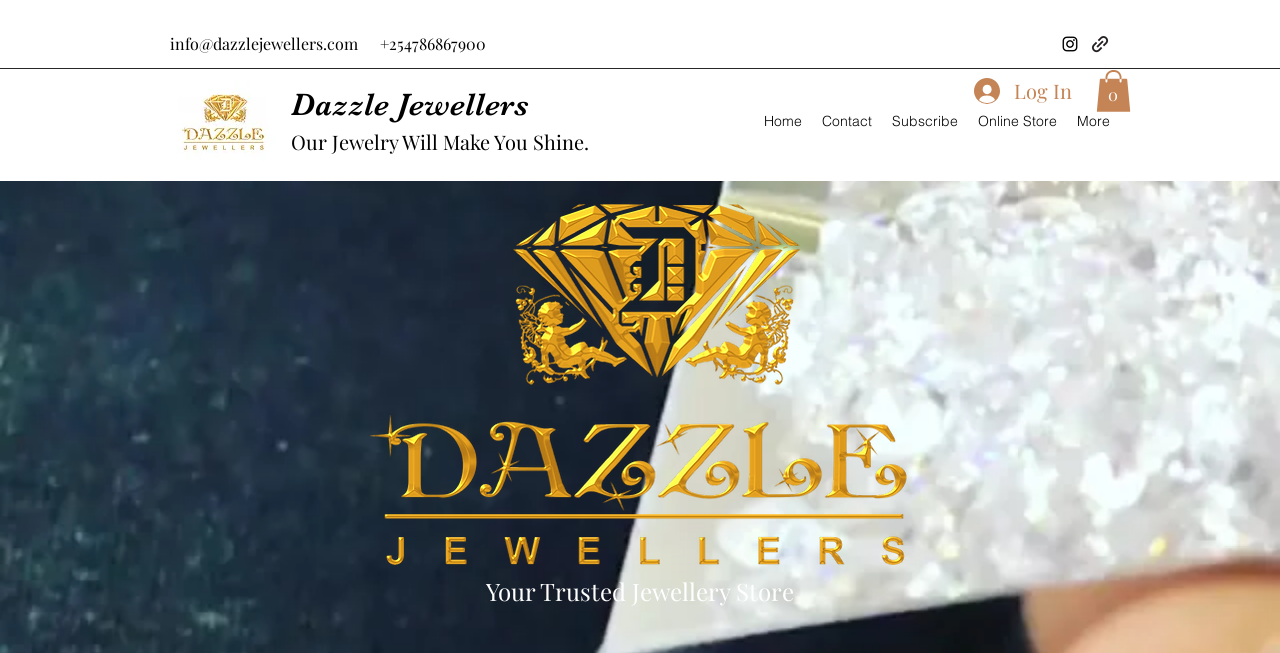Find the bounding box coordinates for the UI element whose description is: "+". The coordinates should be four float numbers between 0 and 1, in the format [left, top, right, bottom].

None